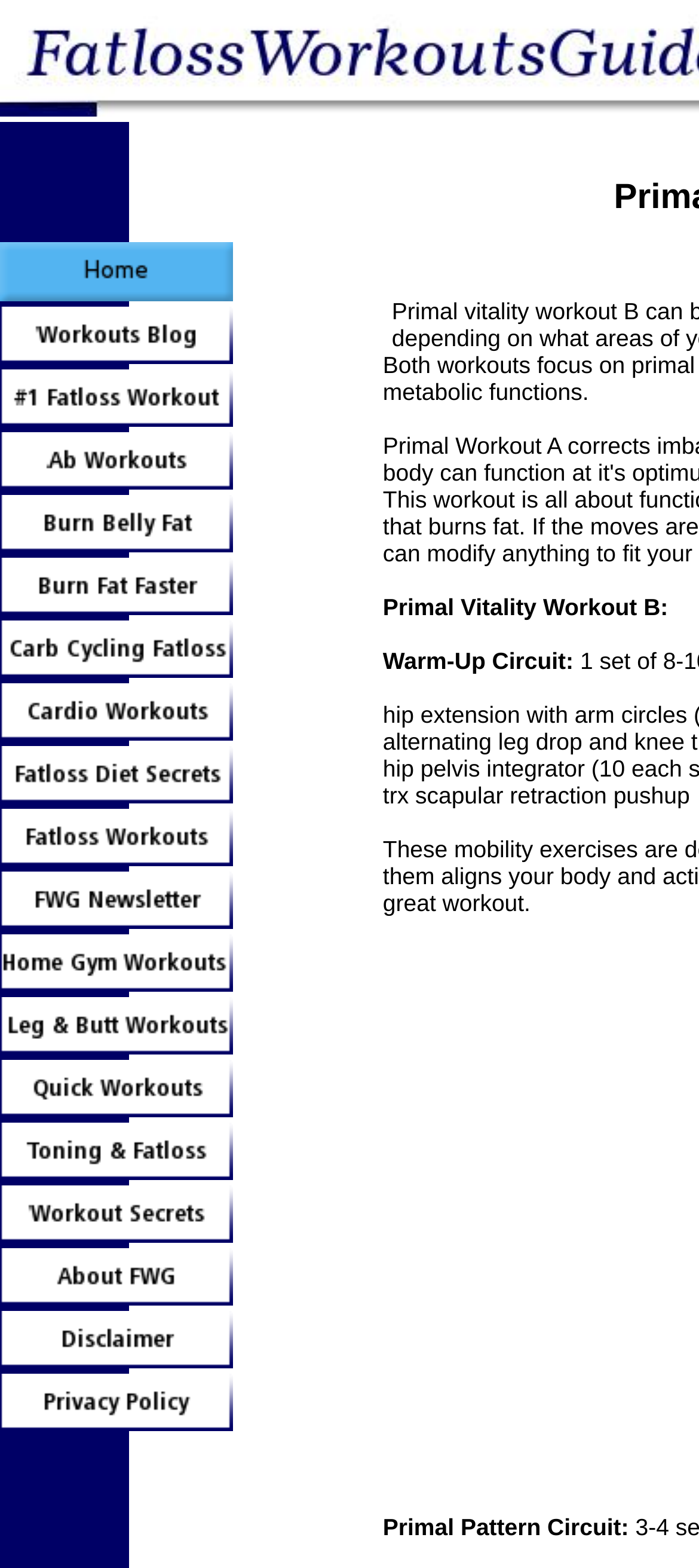Please analyze the image and give a detailed answer to the question:
How many workout links are there on the webpage?

I counted the number of link elements with OCR text starting from 'Home' to 'Workout Secrets' and found that there are 20 workout links on the webpage.